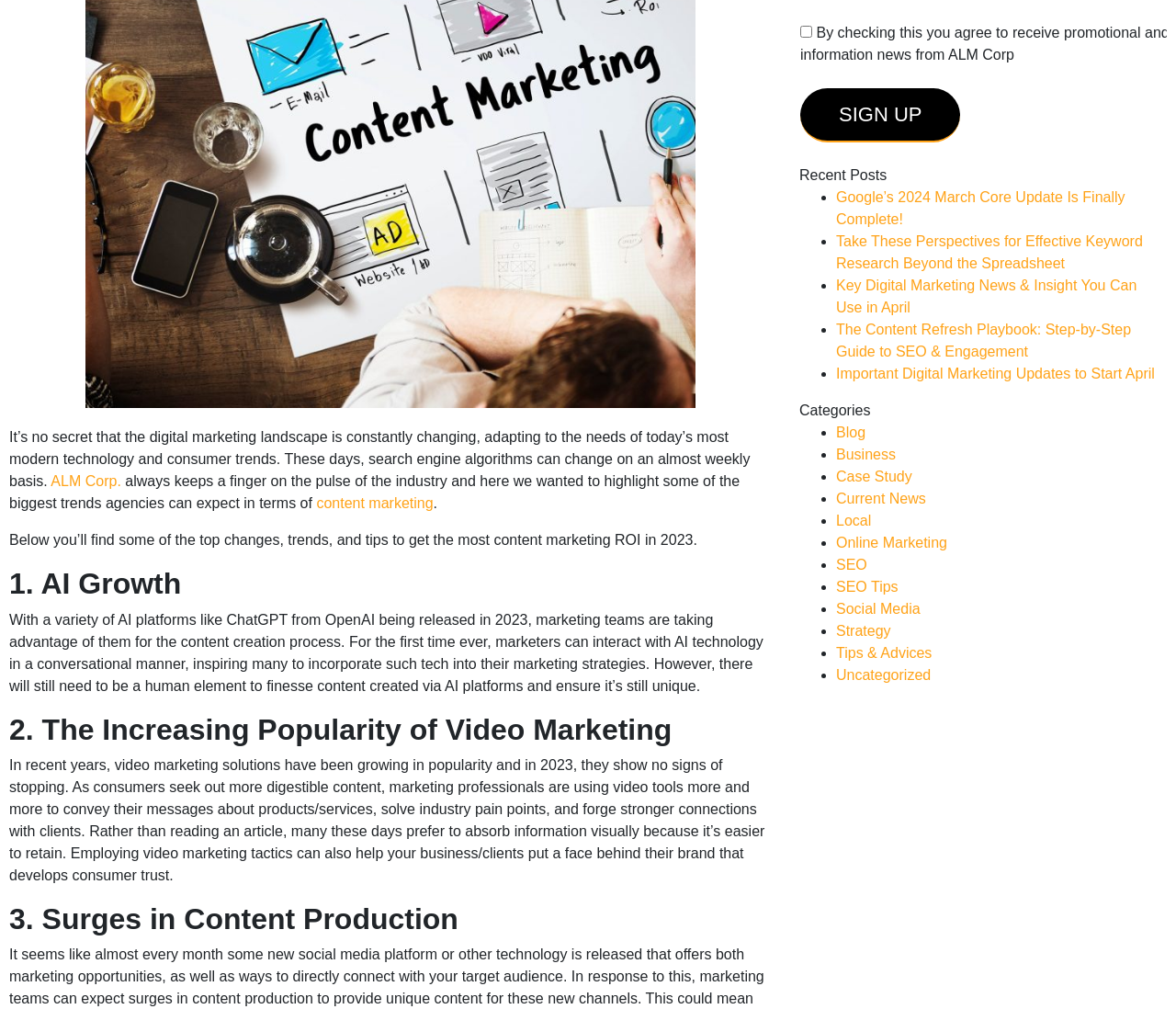Predict the bounding box of the UI element based on the description: "Social Media". The coordinates should be four float numbers between 0 and 1, formatted as [left, top, right, bottom].

[0.711, 0.596, 0.783, 0.611]